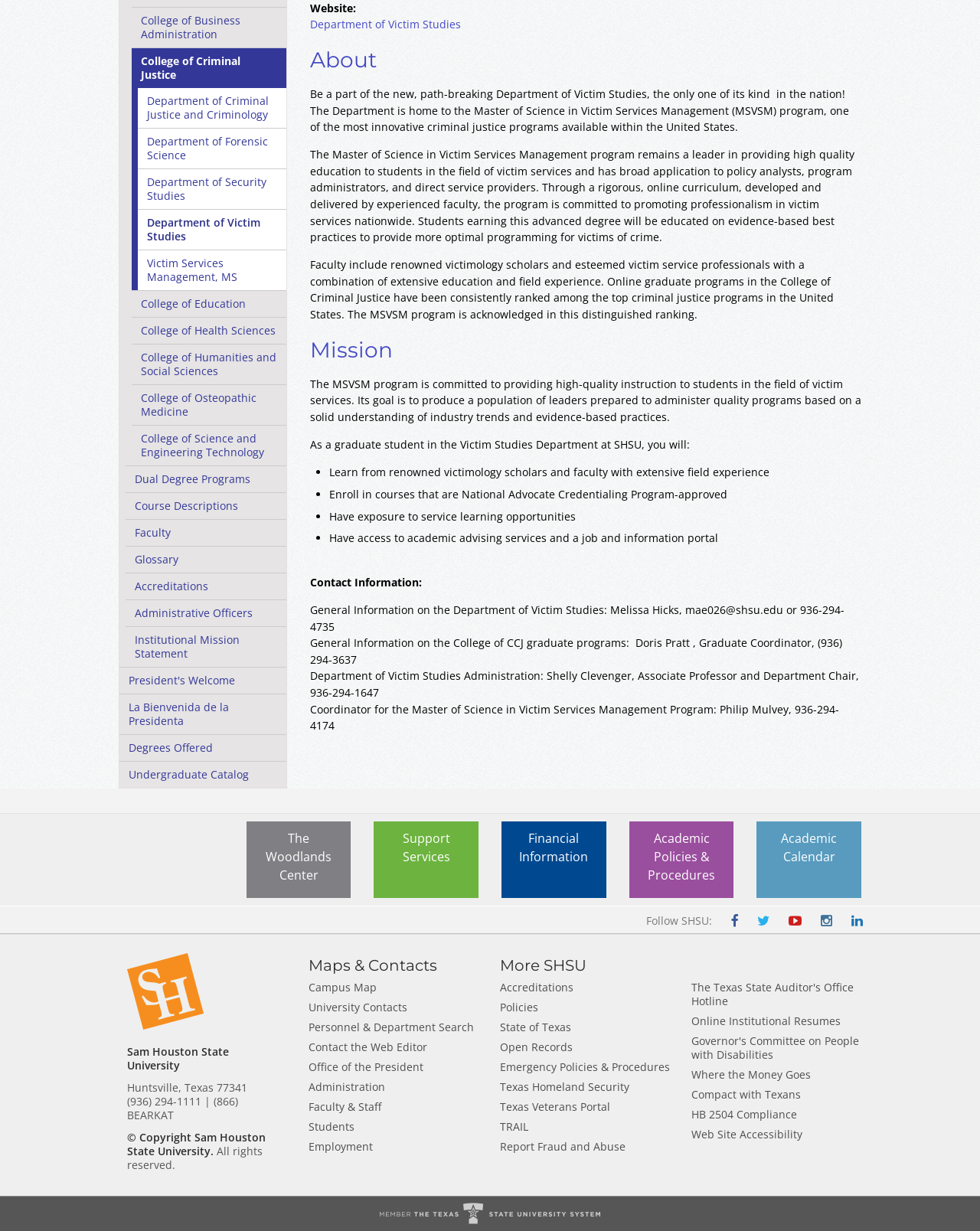Based on the element description Support Services, identify the bounding box coordinates for the UI element. The coordinates should be in the format (top-left x, top-left y, bottom-right x, bottom-right y) and within the 0 to 1 range.

[0.382, 0.667, 0.488, 0.729]